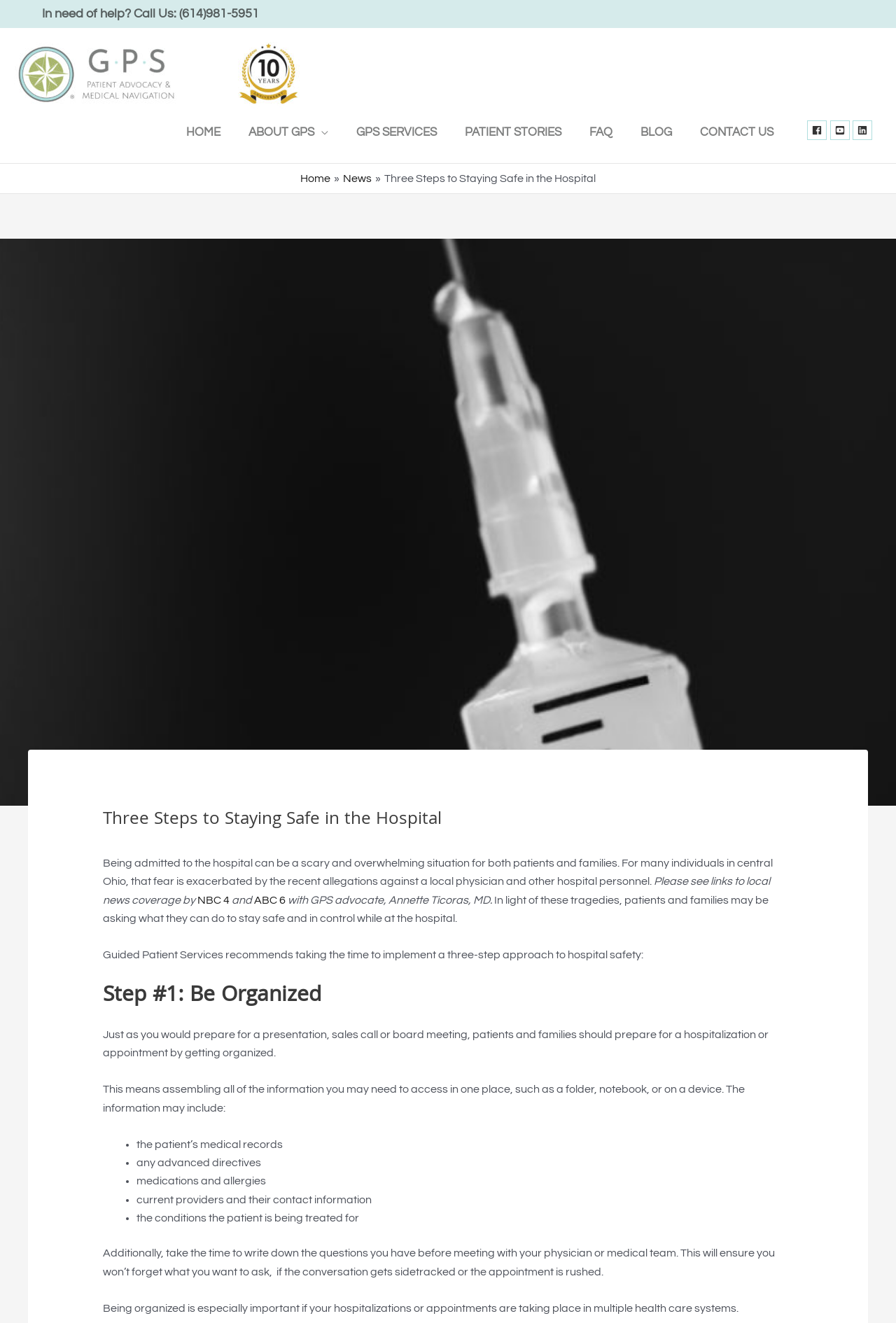Locate the bounding box coordinates of the area you need to click to fulfill this instruction: 'Read about patient stories'. The coordinates must be in the form of four float numbers ranging from 0 to 1: [left, top, right, bottom].

[0.503, 0.082, 0.642, 0.118]